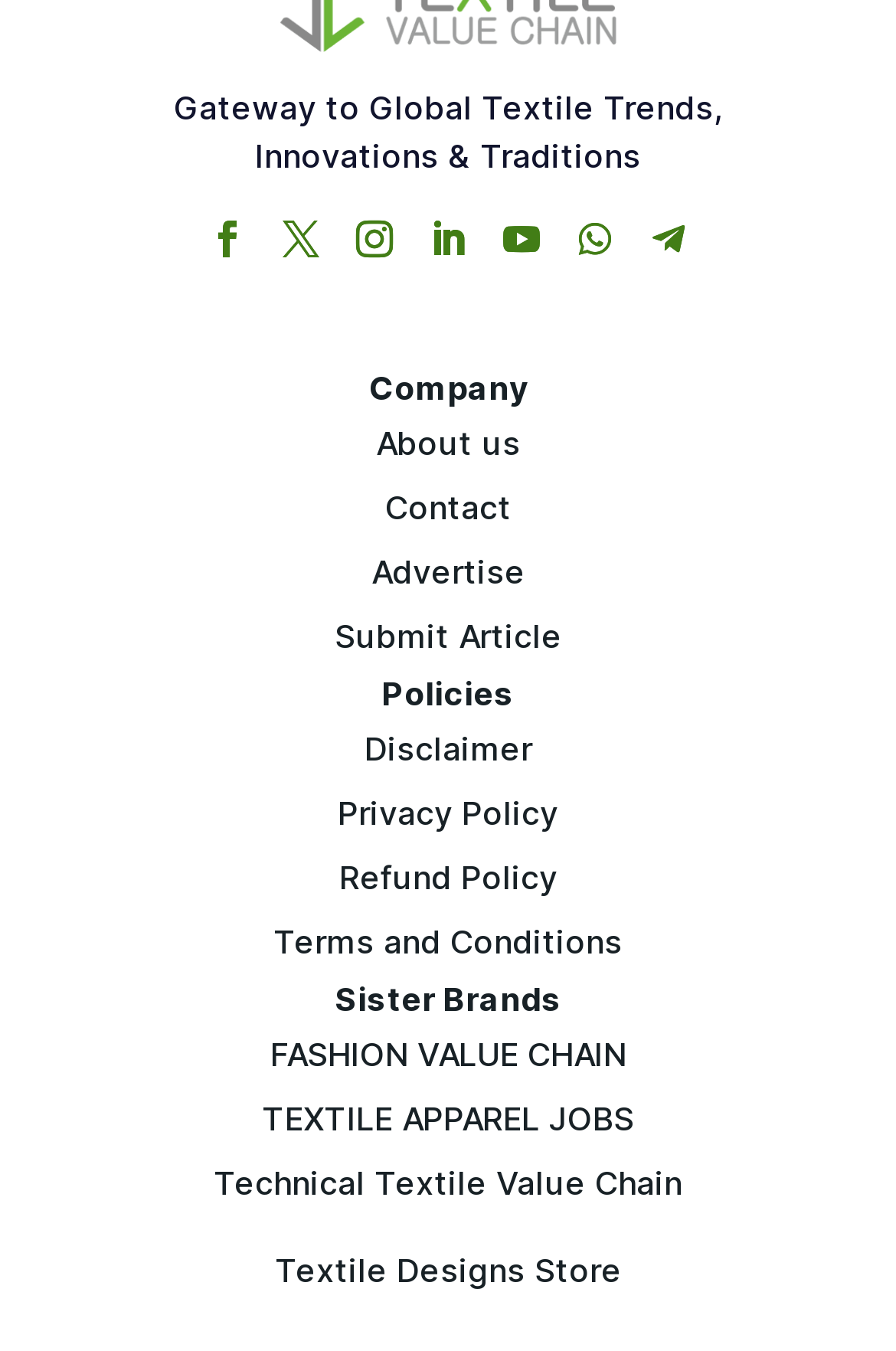Please find the bounding box coordinates of the section that needs to be clicked to achieve this instruction: "Submit an article".

[0.373, 0.456, 0.627, 0.485]